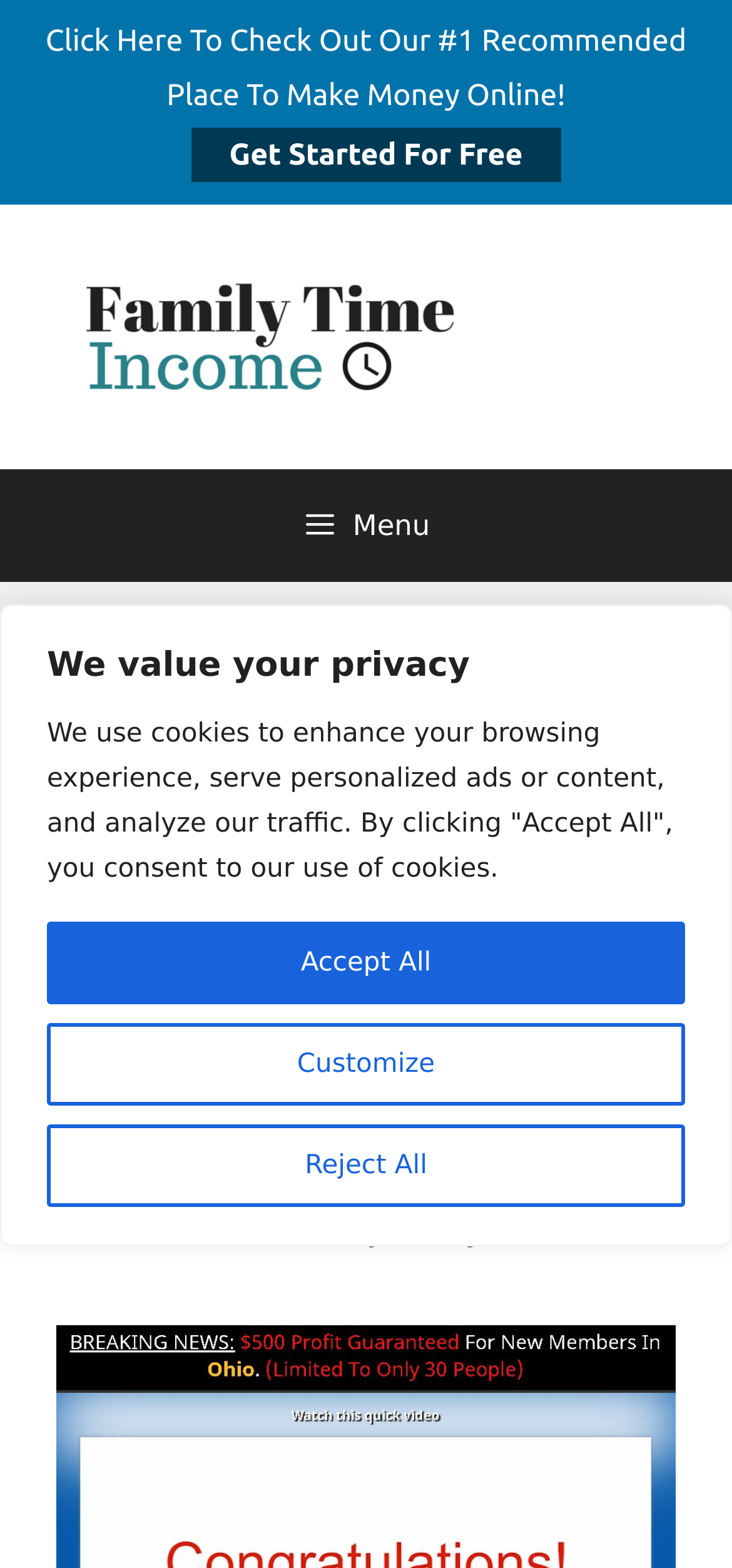What is the name of the website?
Please provide a single word or phrase based on the screenshot.

Family Time Income